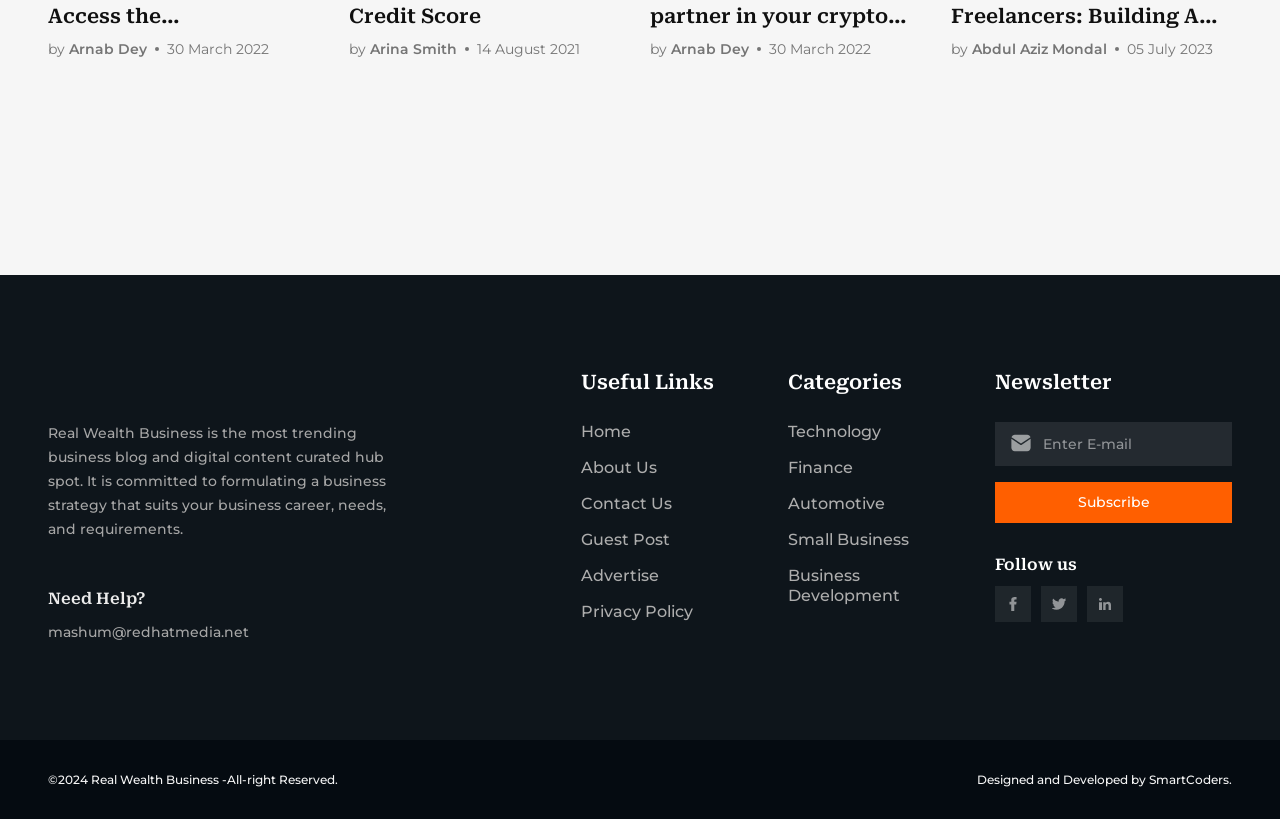Find the bounding box coordinates for the area that must be clicked to perform this action: "Follow on social media".

[0.778, 0.715, 0.806, 0.759]